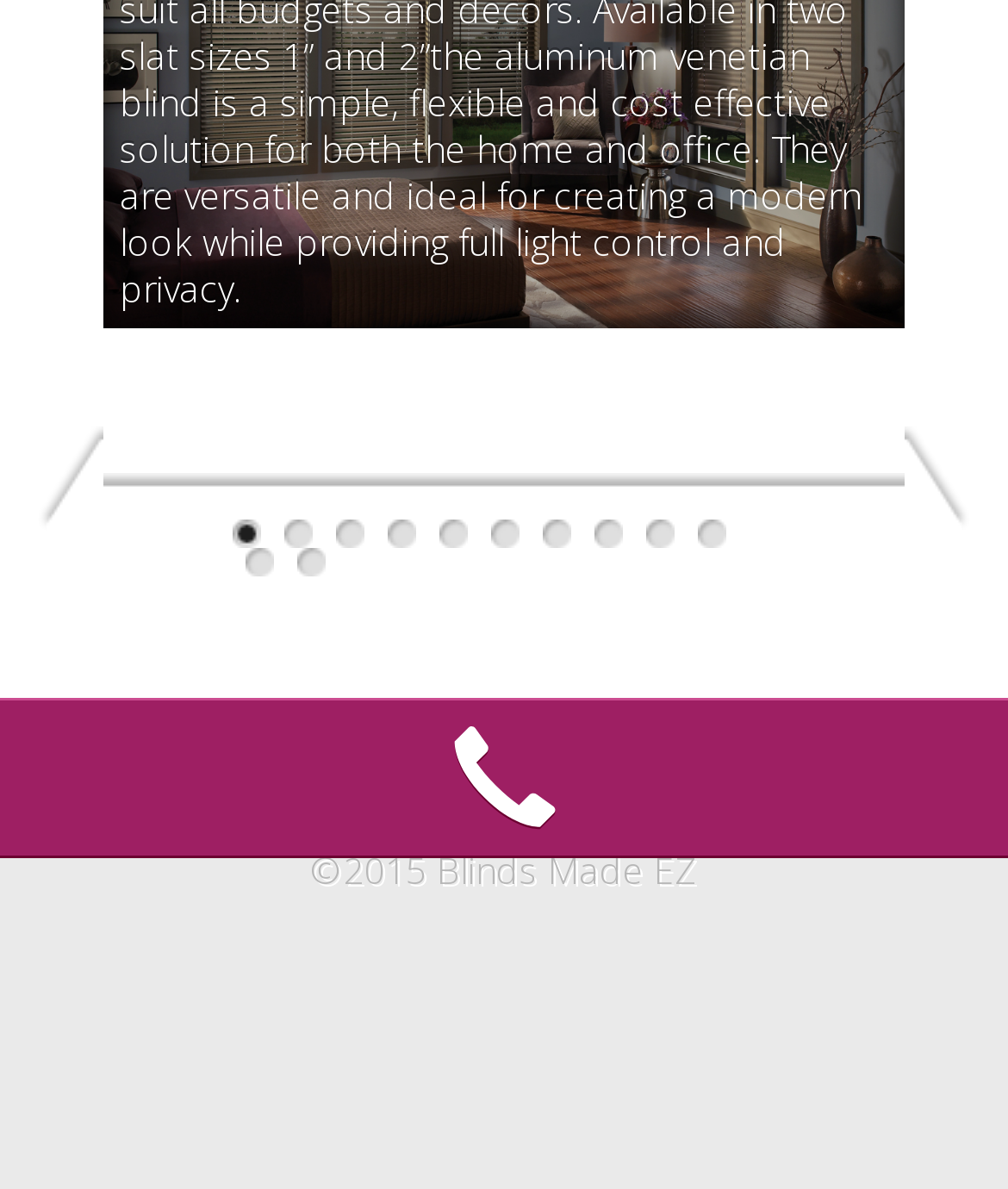Identify the bounding box coordinates for the UI element described as: "1". The coordinates should be provided as four floats between 0 and 1: [left, top, right, bottom].

[0.231, 0.437, 0.259, 0.461]